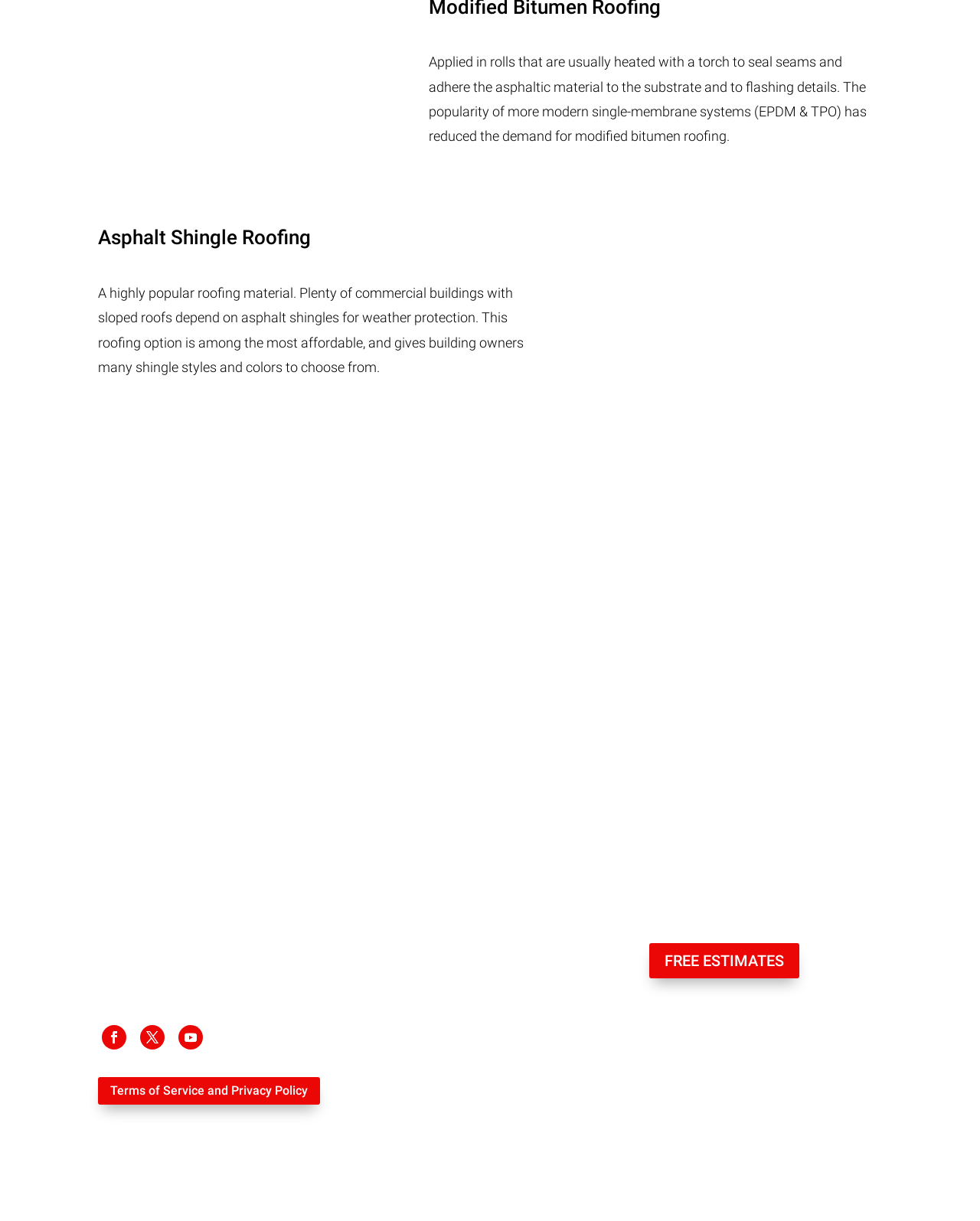What is the license number of the roofing company?
Based on the screenshot, provide a one-word or short-phrase response.

CCC-1330867